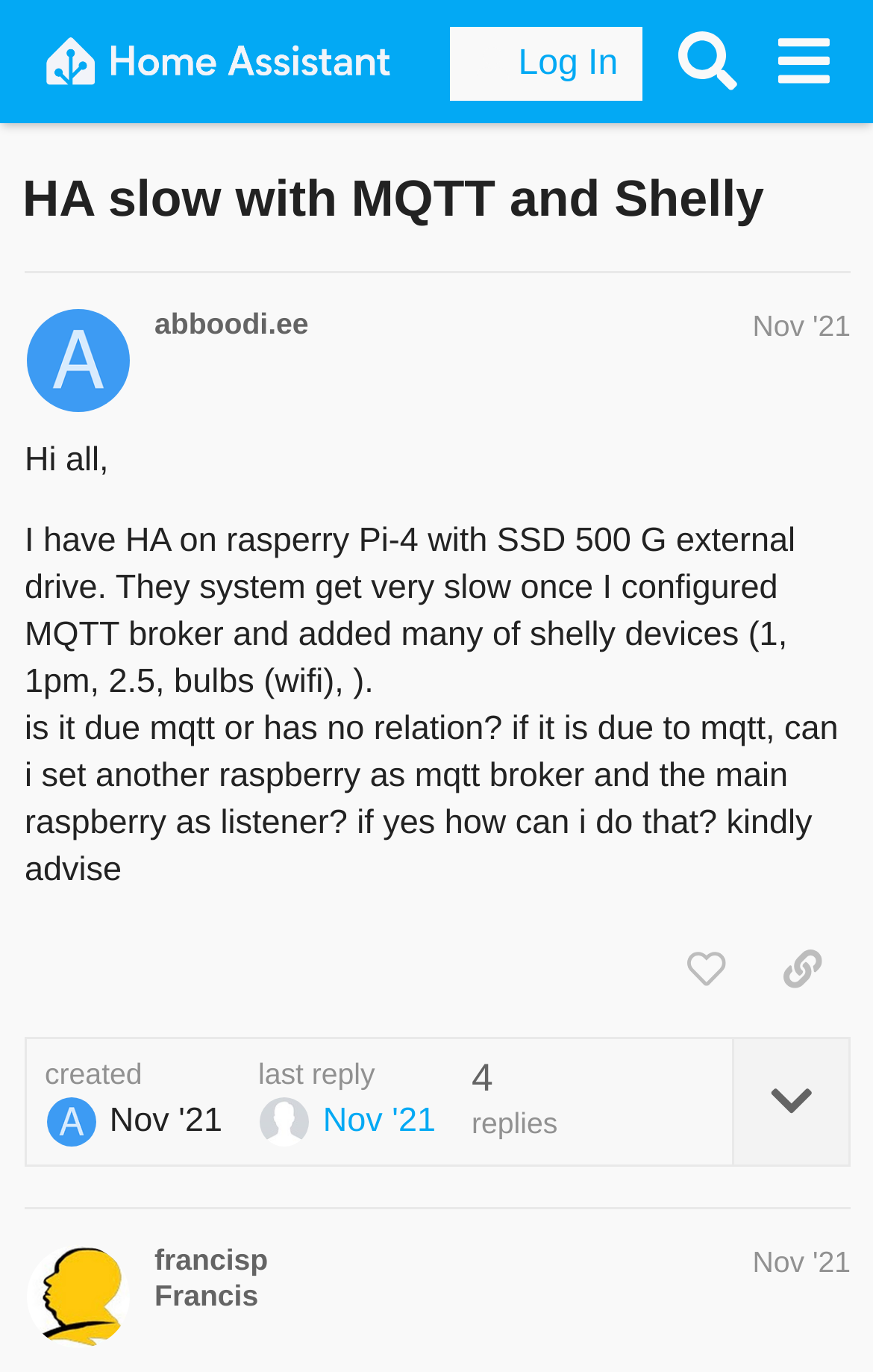Determine the bounding box coordinates for the clickable element required to fulfill the instruction: "View the original post". Provide the coordinates as four float numbers between 0 and 1, i.e., [left, top, right, bottom].

[0.026, 0.122, 0.875, 0.165]